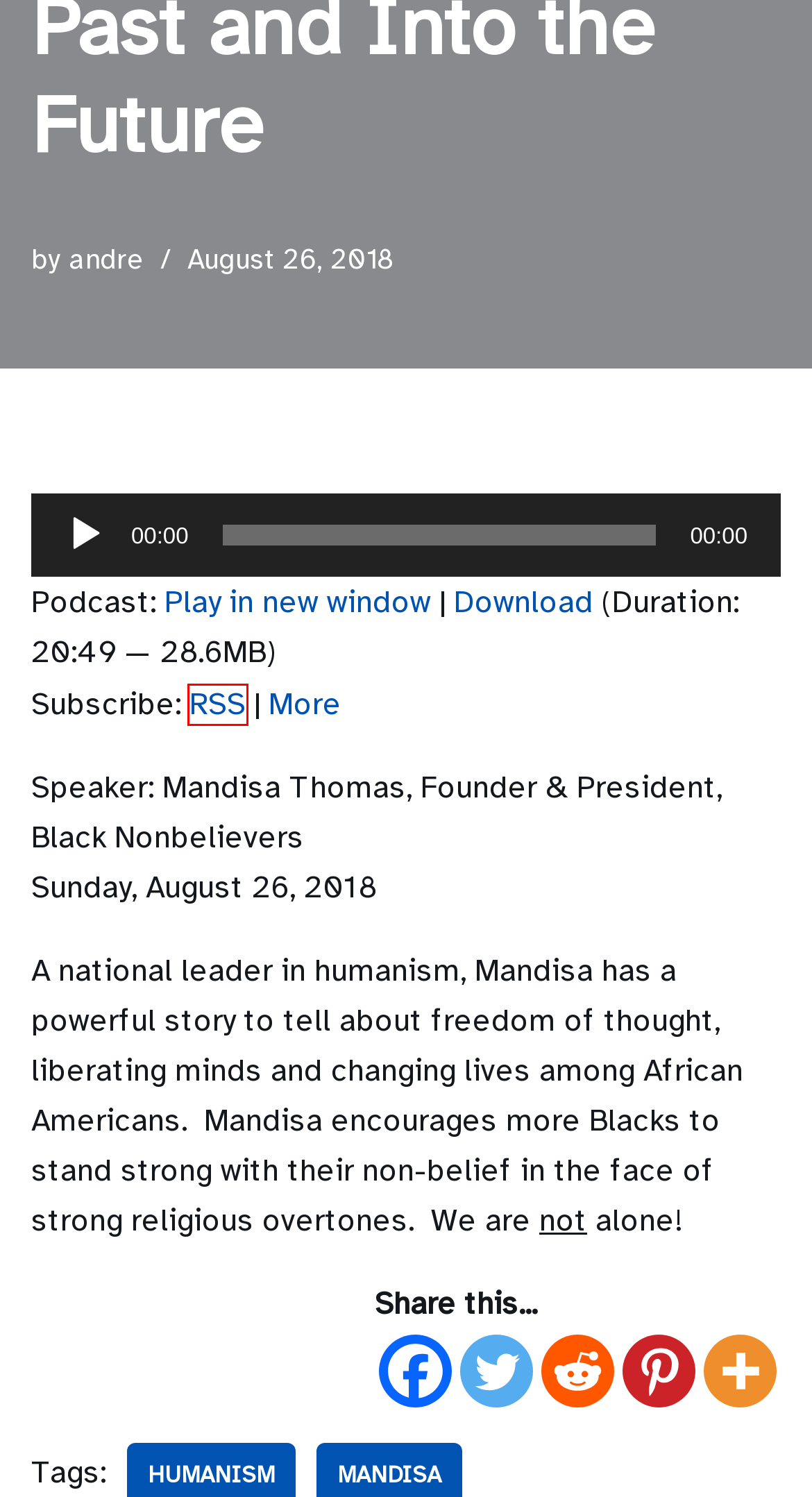Look at the screenshot of a webpage, where a red bounding box highlights an element. Select the best description that matches the new webpage after clicking the highlighted element. Here are the candidates:
A. Mandisa Archives - First Unitarian Society of Minneapolis
B. Contact us - First Unitarian Society of Minneapolis
C. humanism Archives - First Unitarian Society of Minneapolis
D. Subscribe to Podcast - First Unitarian Society of Minneapolis
E. First Unitarian Society of Minneapolis
F. Accessibility - First Unitarian Society of Minneapolis
G. andre, Author at First Unitarian Society of Minneapolis
H. Welcome to First Unitarian Society - First Unitarian Society of Minneapolis

E